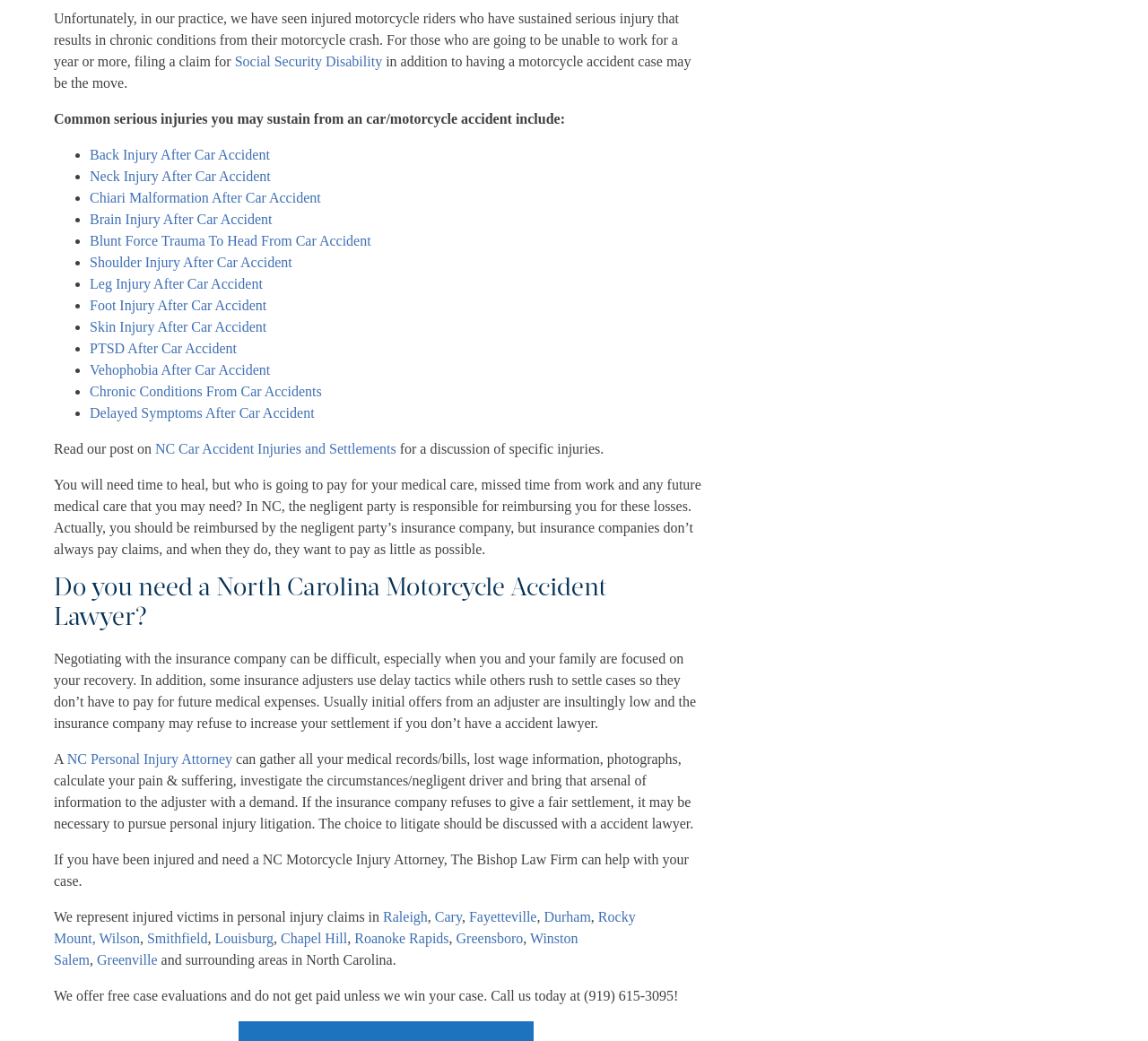Provide a brief response in the form of a single word or phrase:
What should you do if you are injured in a car accident?

Need a NC Motorcycle Accident Lawyer